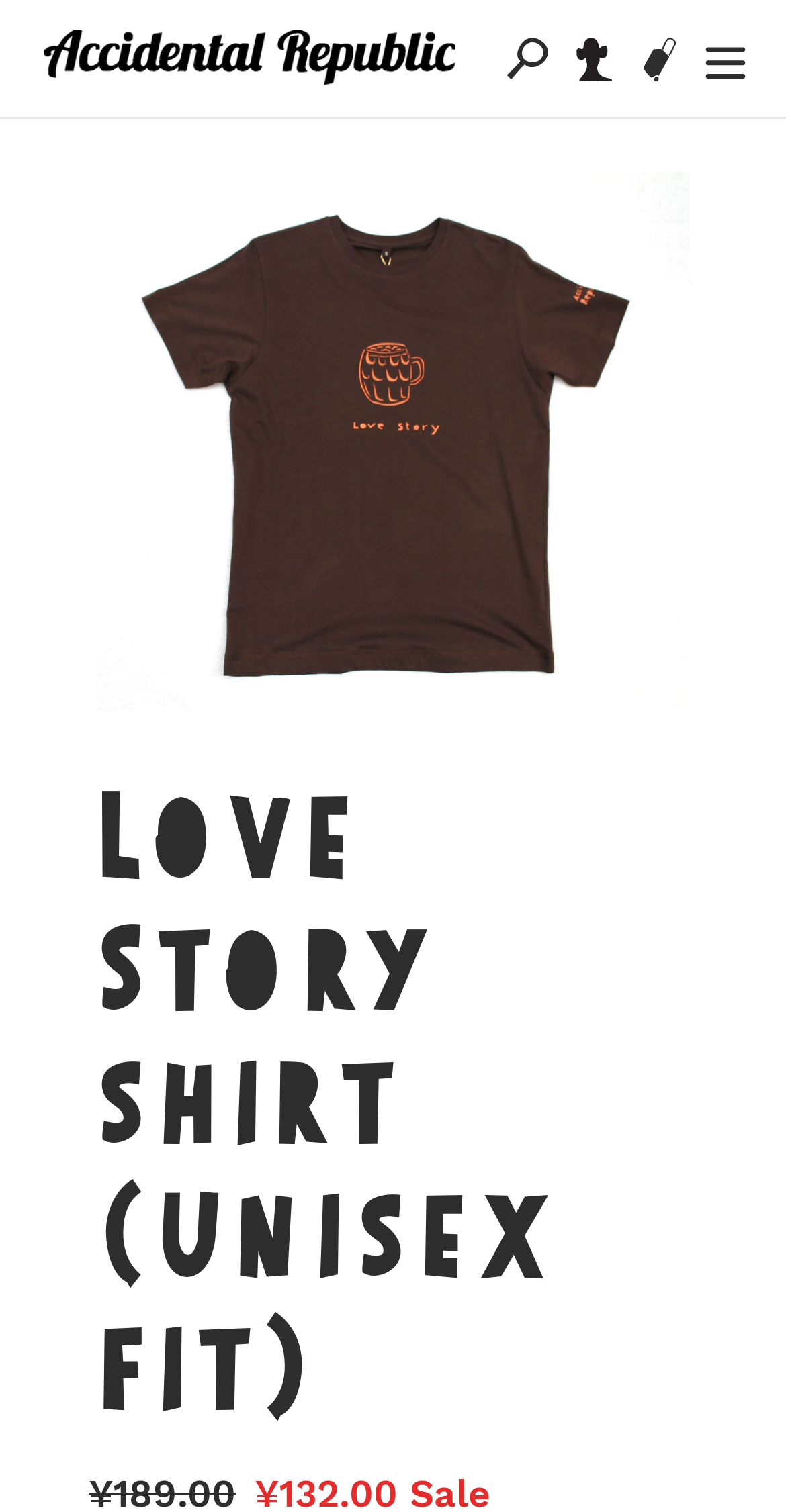Describe all significant elements and features of the webpage.

This webpage appears to be a product page for a t-shirt, specifically the "Love Story shirt (Unisex fit)" from Accidental Republic. At the top left of the page, there is a link to the Accidental Republic website, accompanied by an image with the same name. 

To the right of this link, there are three more links: "Search", "Log in", and "Cart", which are positioned in a horizontal row. The "Search" link is actually a button that, when clicked, opens a dialog box. 

Below the top row of links, there is a large image showcasing the t-shirt design, which features an orange pint of beer on a brown jersey. This image takes up most of the page's width. 

Underneath the image, there is a heading that displays the product name, "Love Story shirt (Unisex fit)". This heading is centered on the page and spans almost the entire width. 

Finally, at the top right corner of the page, there is a "Menu" button that, when expanded, likely reveals more options or categories.